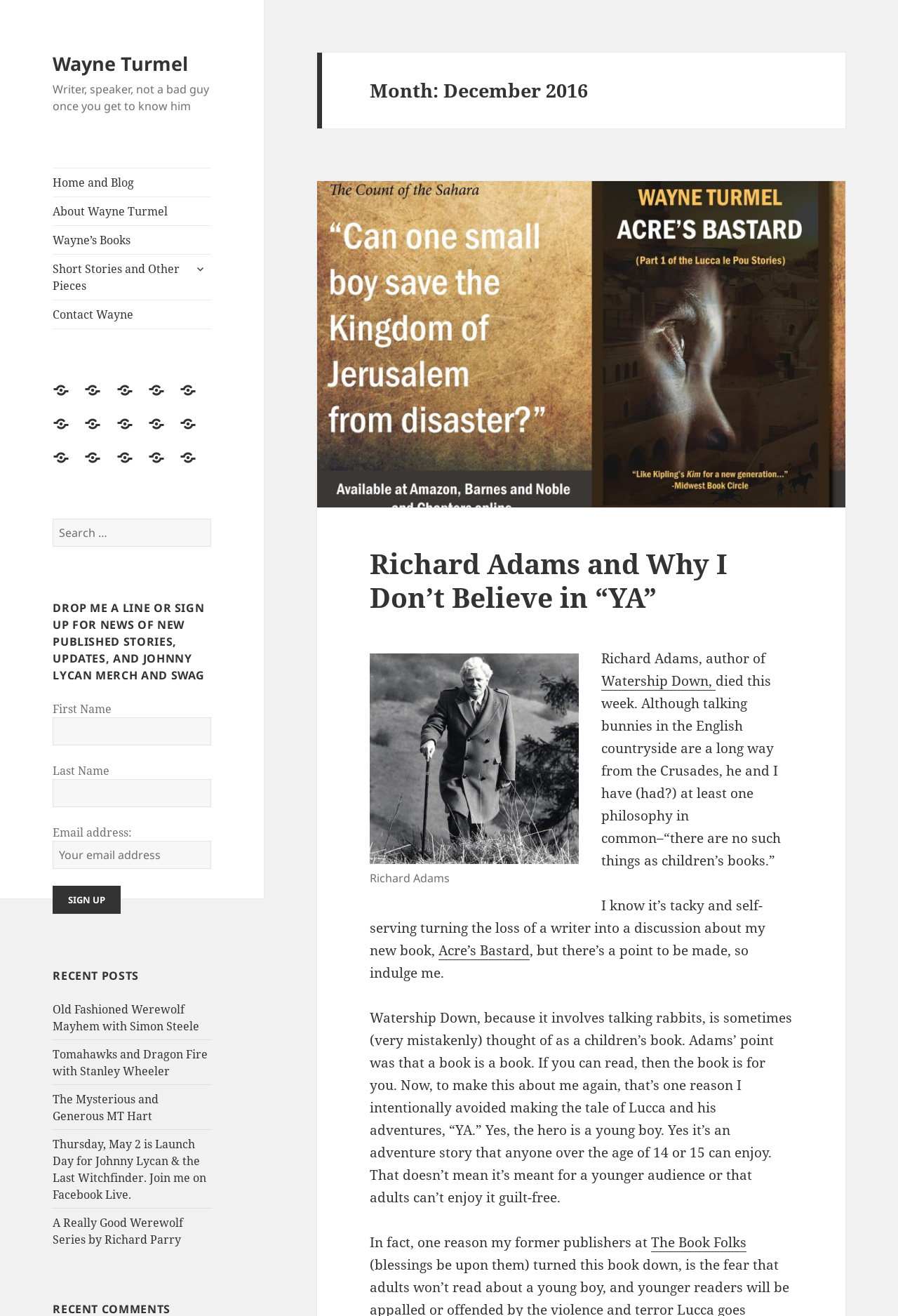Locate the bounding box coordinates of the clickable area to execute the instruction: "Read the recent post 'Old Fashioned Werewolf Mayhem with Simon Steele'". Provide the coordinates as four float numbers between 0 and 1, represented as [left, top, right, bottom].

[0.059, 0.761, 0.222, 0.785]